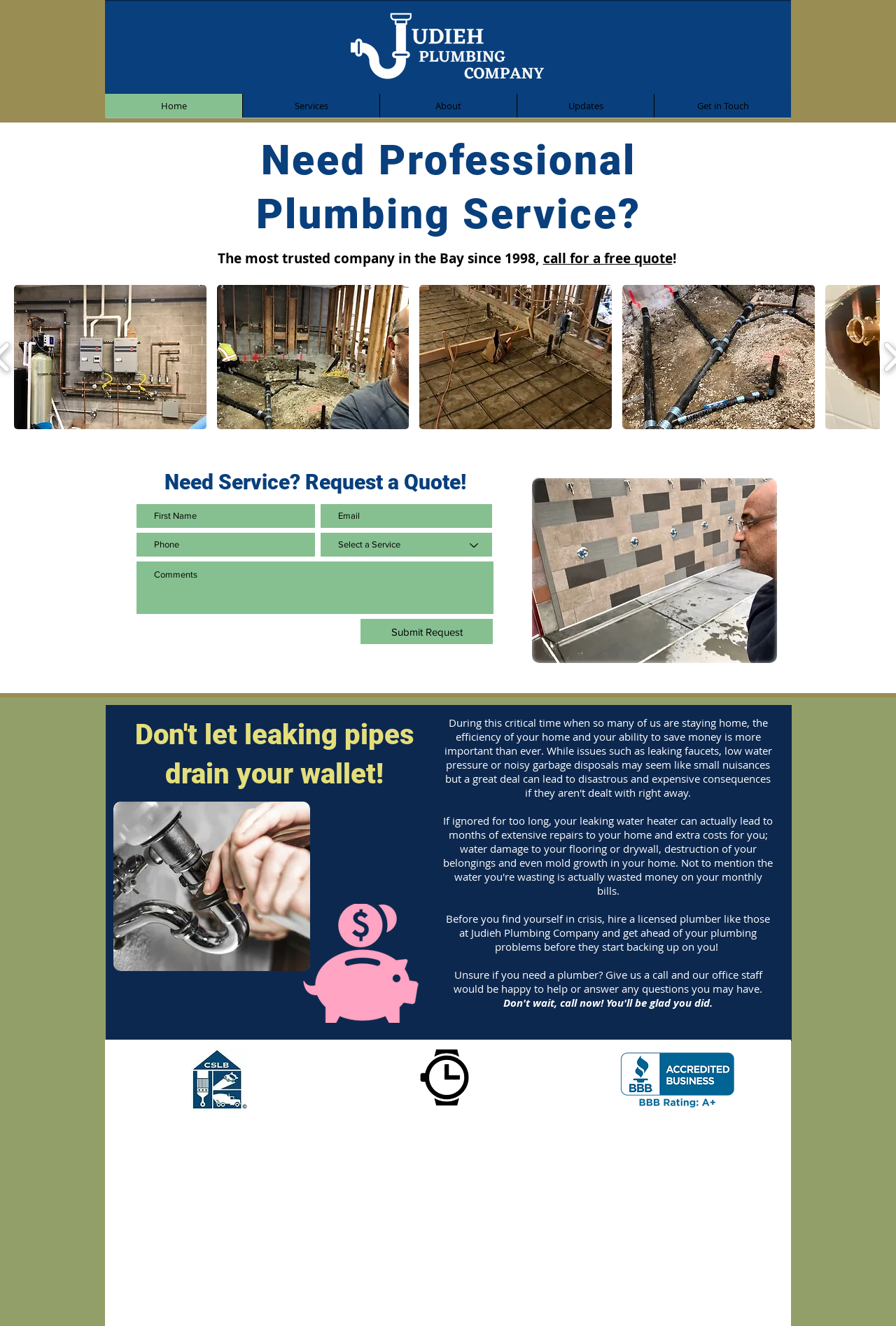Please identify the bounding box coordinates of the area that needs to be clicked to follow this instruction: "Request a quote".

[0.402, 0.467, 0.55, 0.486]